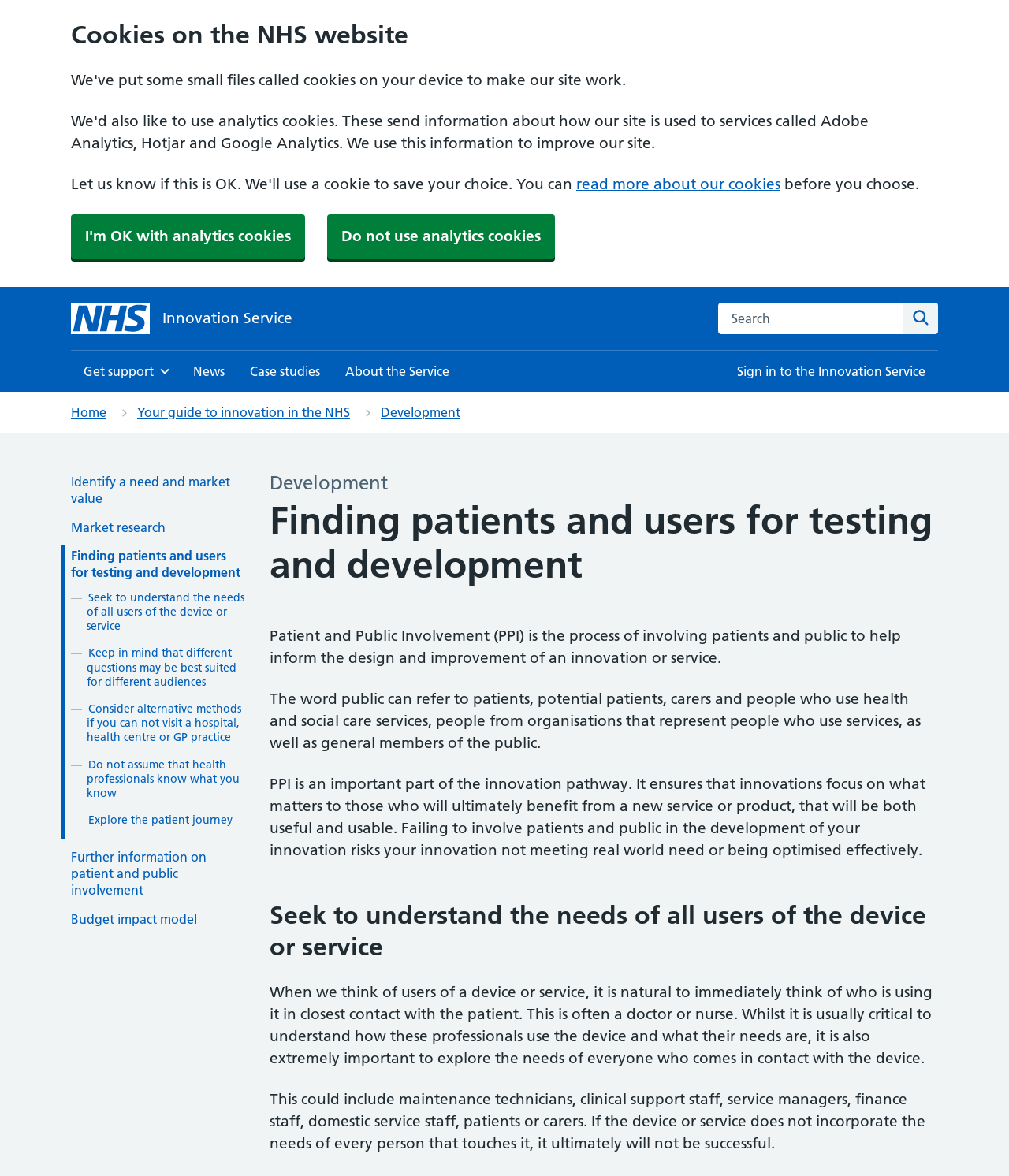Using the information from the screenshot, answer the following question thoroughly:
What is the purpose of PPI?

The purpose of PPI is to ensure that innovations focus on what matters to those who will ultimately benefit from a new service or product, making it both useful and usable, as mentioned in the static text element.